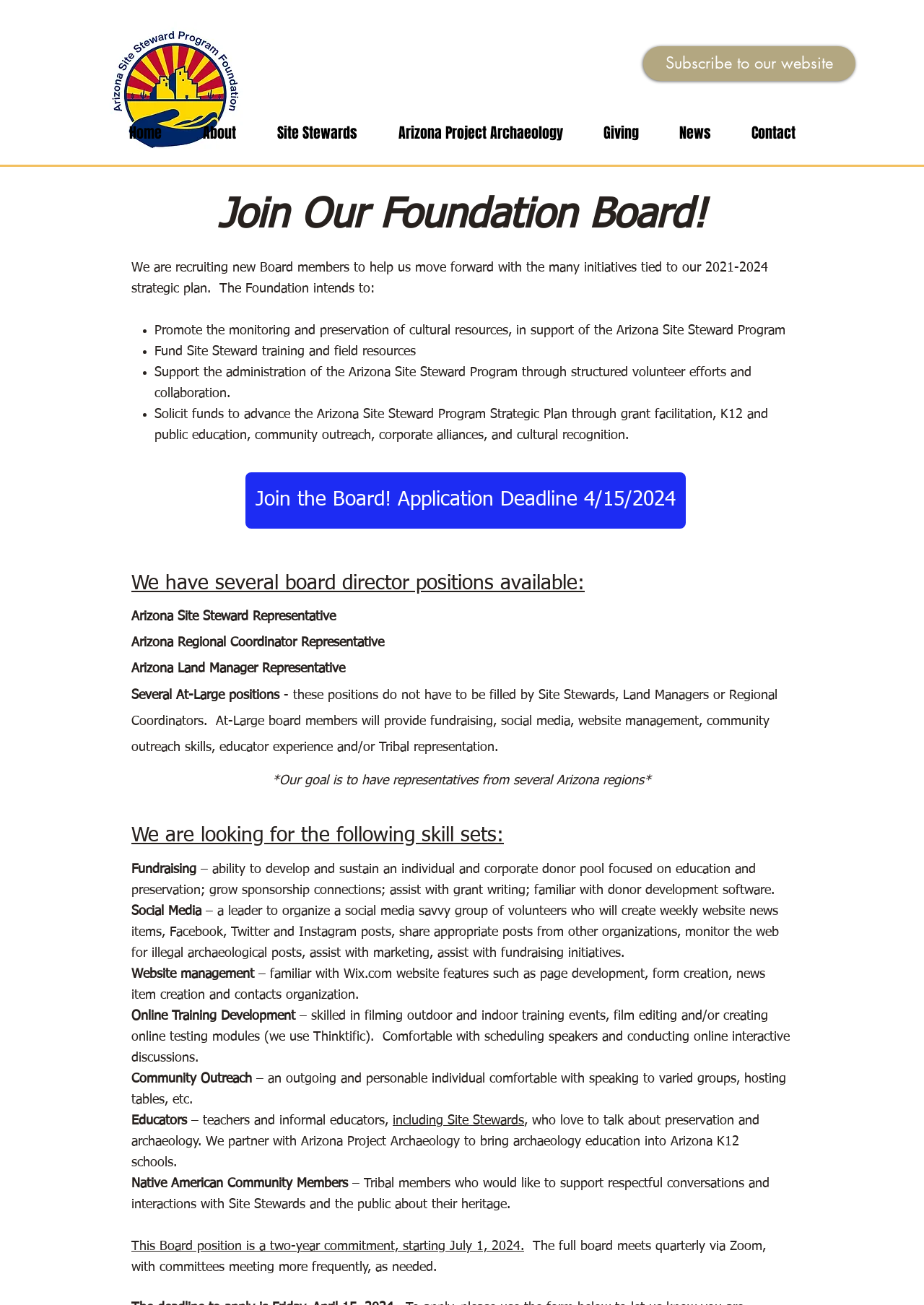Bounding box coordinates are specified in the format (top-left x, top-left y, bottom-right x, bottom-right y). All values are floating point numbers bounded between 0 and 1. Please provide the bounding box coordinate of the region this sentence describes: Arizona Project Archaeology

[0.409, 0.08, 0.631, 0.125]